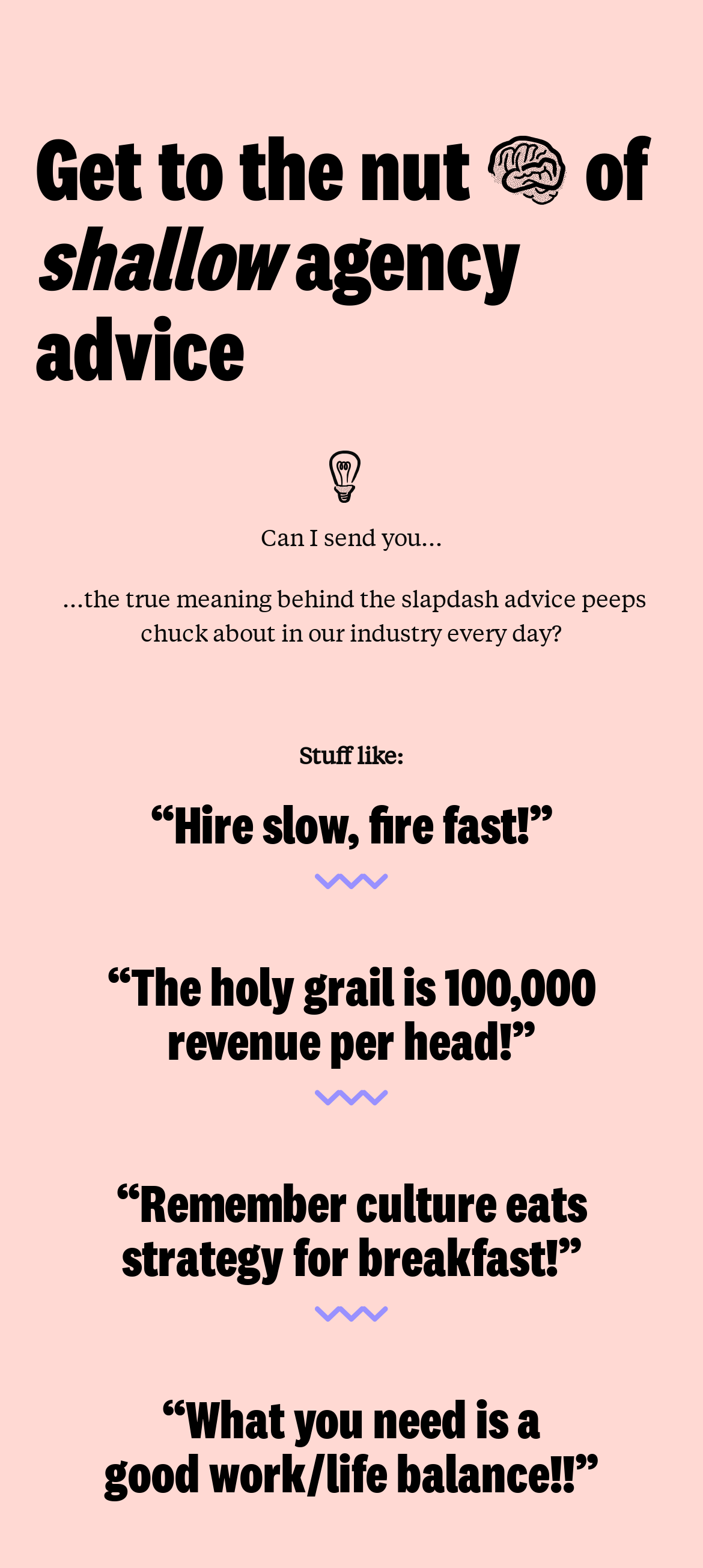What is the purpose of the webpage?
Provide a short answer using one word or a brief phrase based on the image.

To provide insight